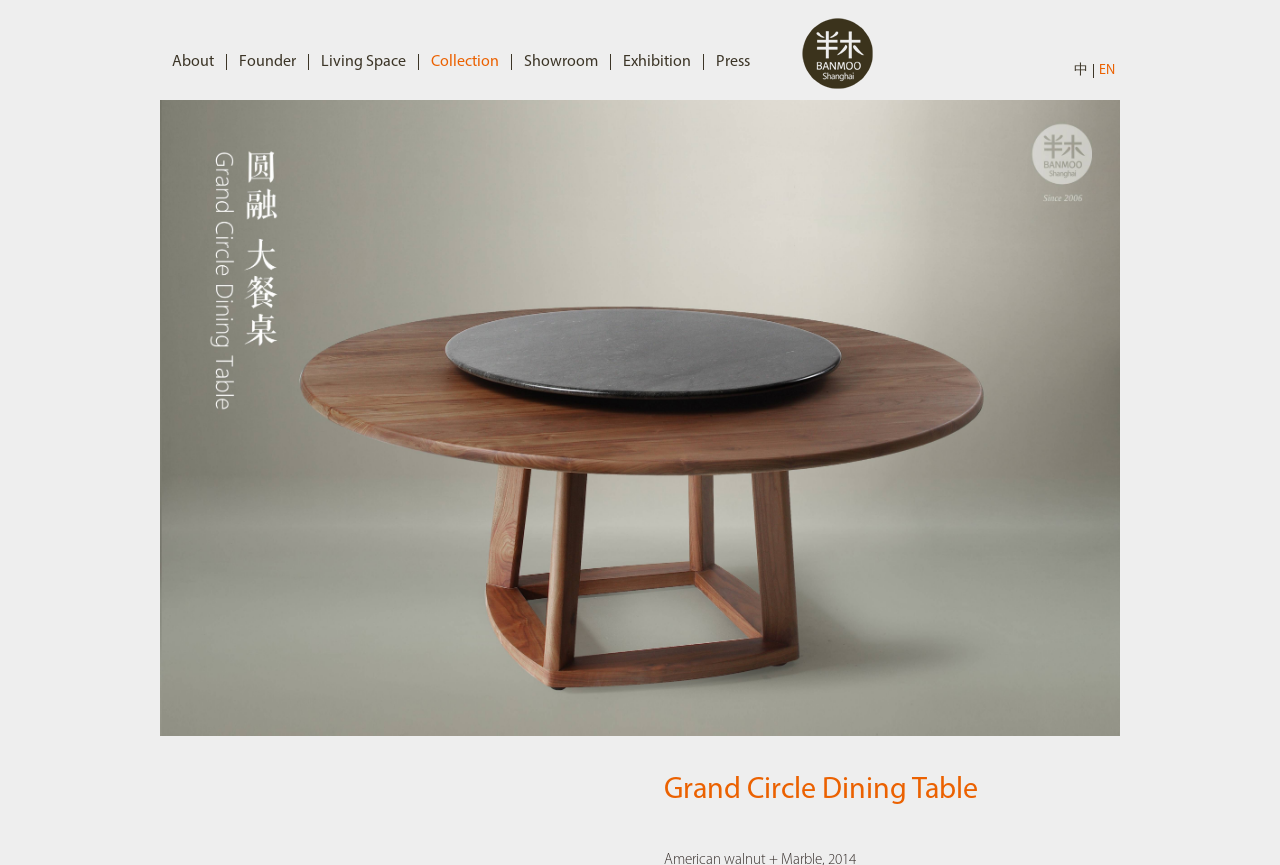Show the bounding box coordinates for the element that needs to be clicked to execute the following instruction: "Click About". Provide the coordinates in the form of four float numbers between 0 and 1, i.e., [left, top, right, bottom].

[0.125, 0.062, 0.177, 0.081]